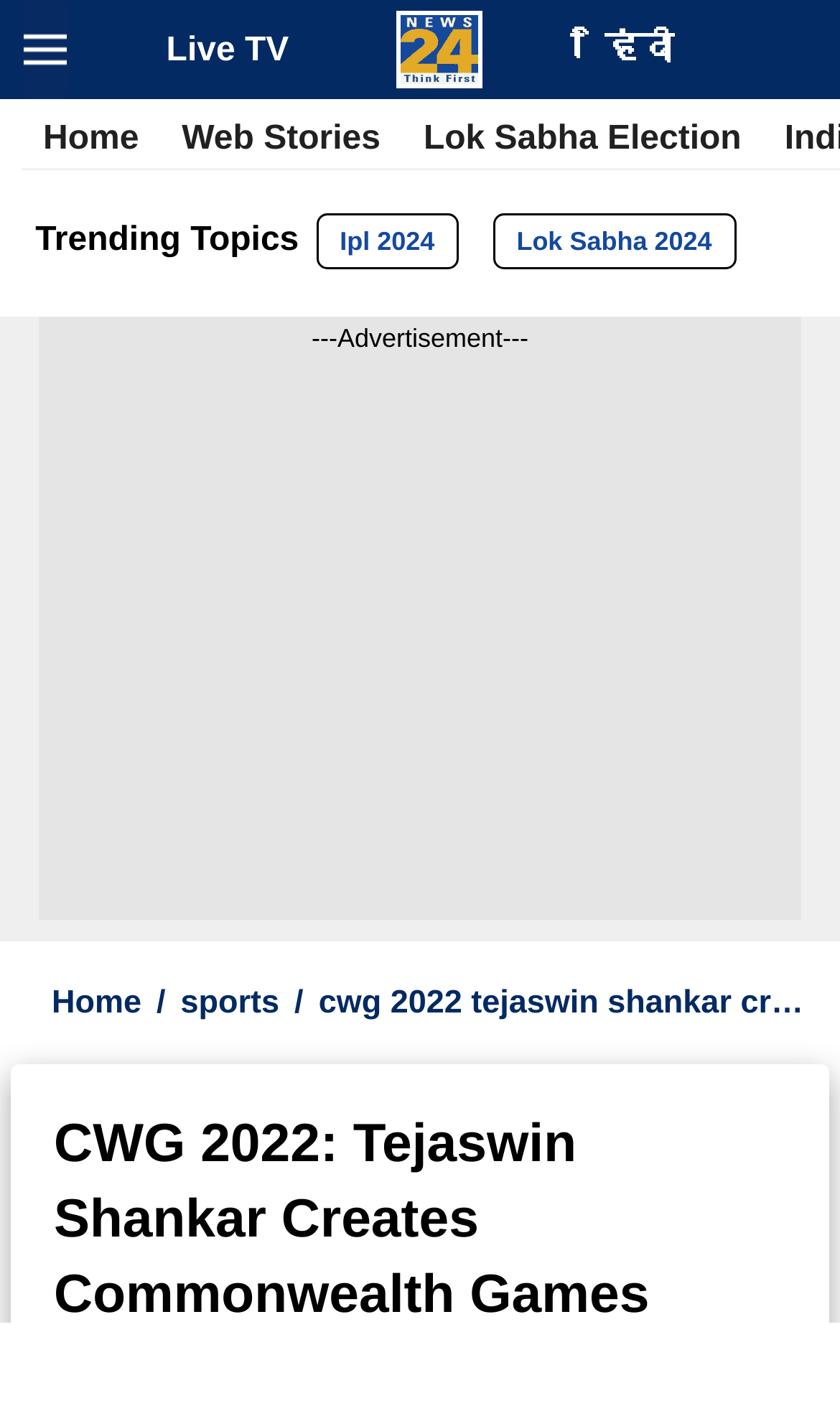Please find the bounding box coordinates for the clickable element needed to perform this instruction: "View sports news".

[0.168, 0.7, 0.333, 0.726]